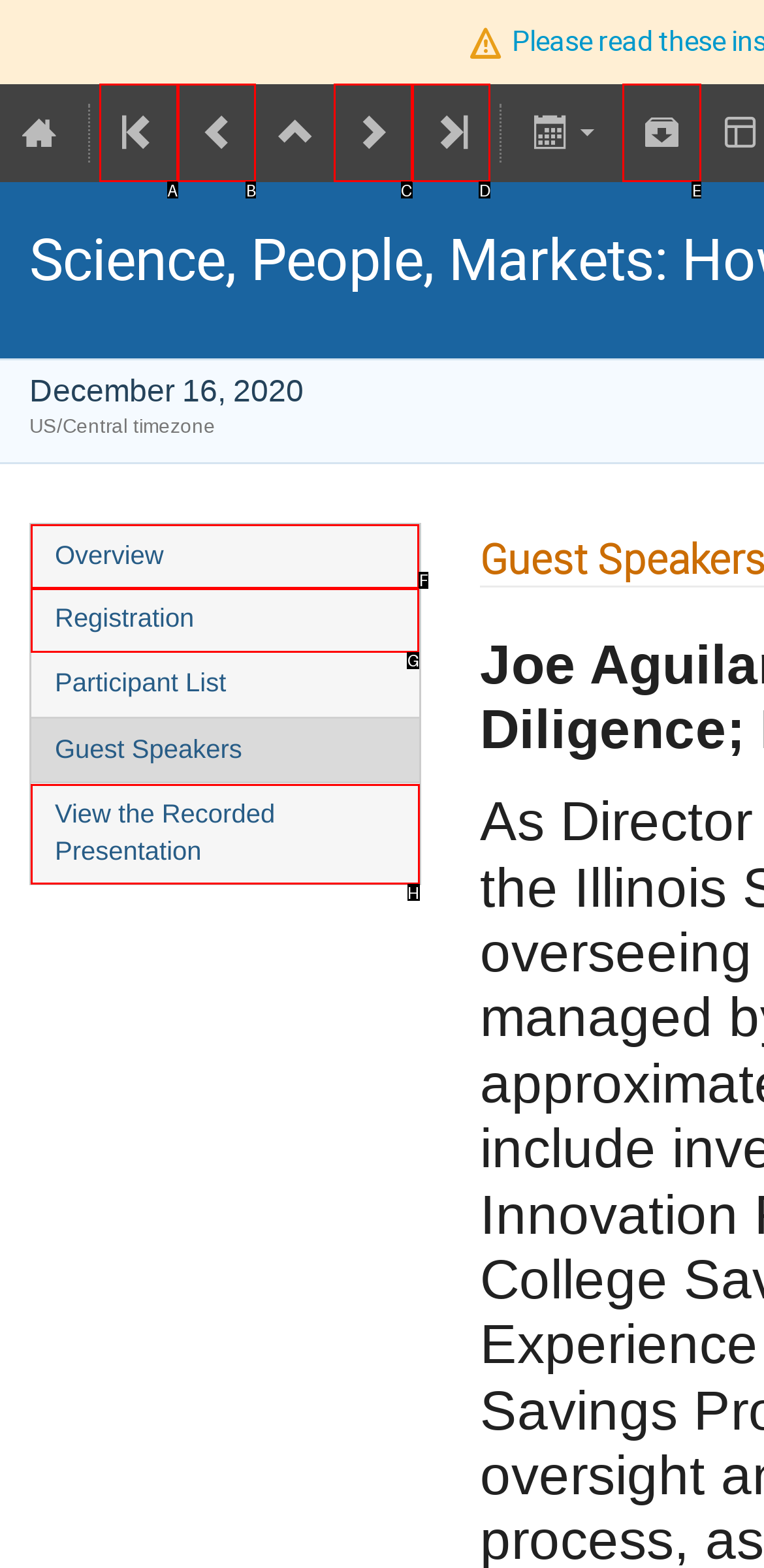Please indicate which option's letter corresponds to the task: View the recorded presentation by examining the highlighted elements in the screenshot.

H